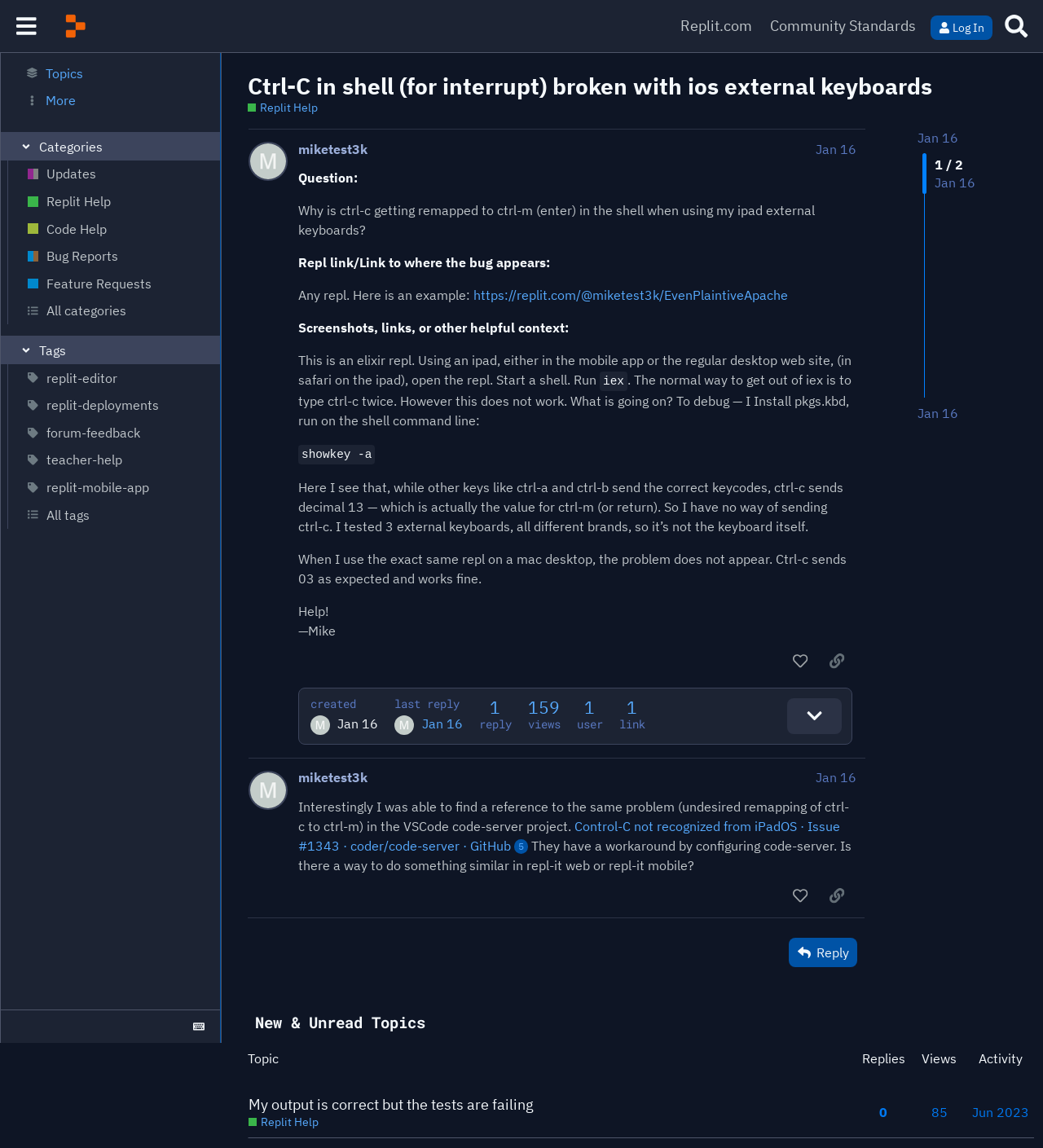Please provide a comprehensive response to the question below by analyzing the image: 
Who asked the question?

The username of the person who asked the question can be found in the post content, which is 'miketest3k'.